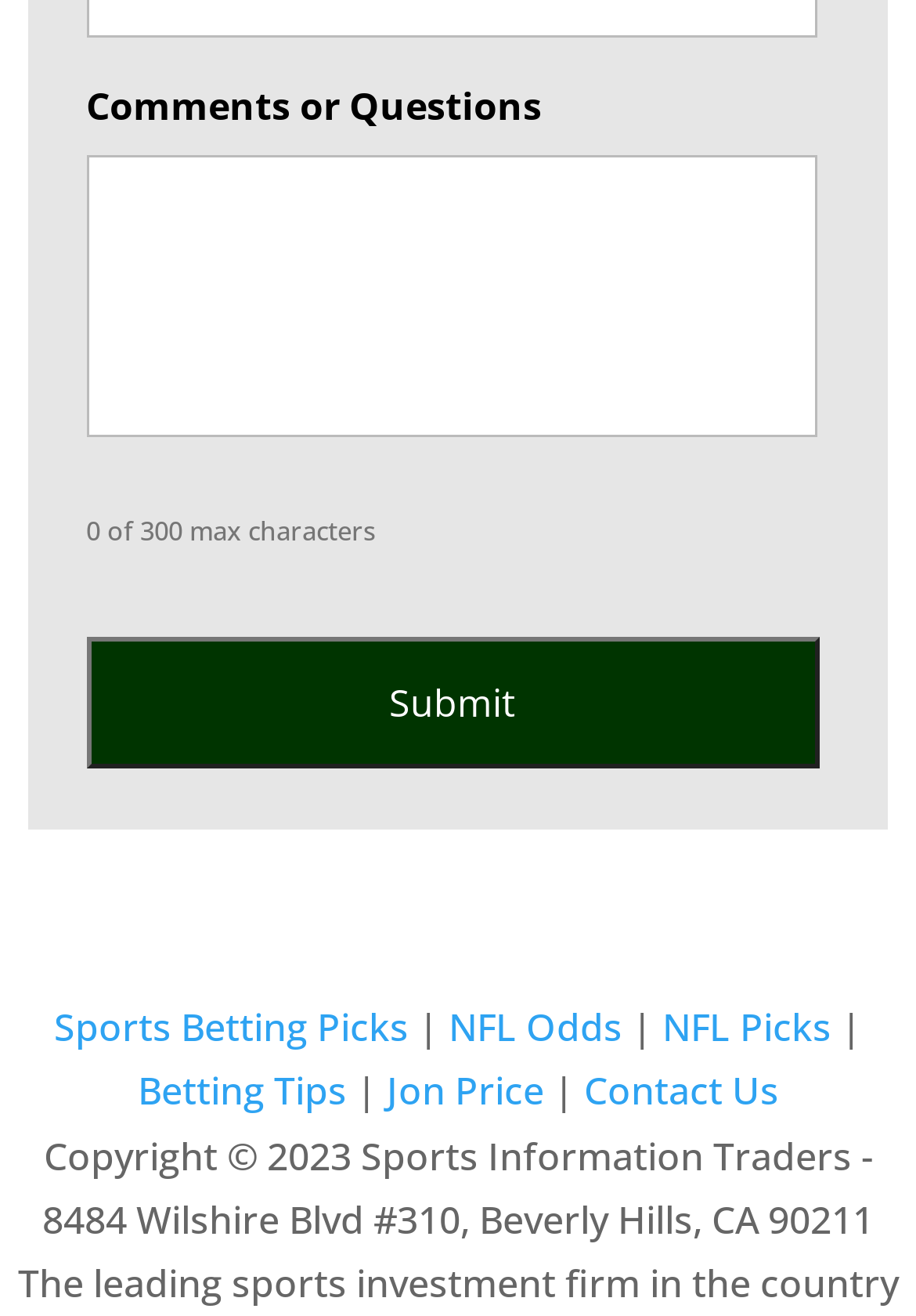What is the name of the sports investment firm?
Refer to the image and answer the question using a single word or phrase.

Sports Information Traders